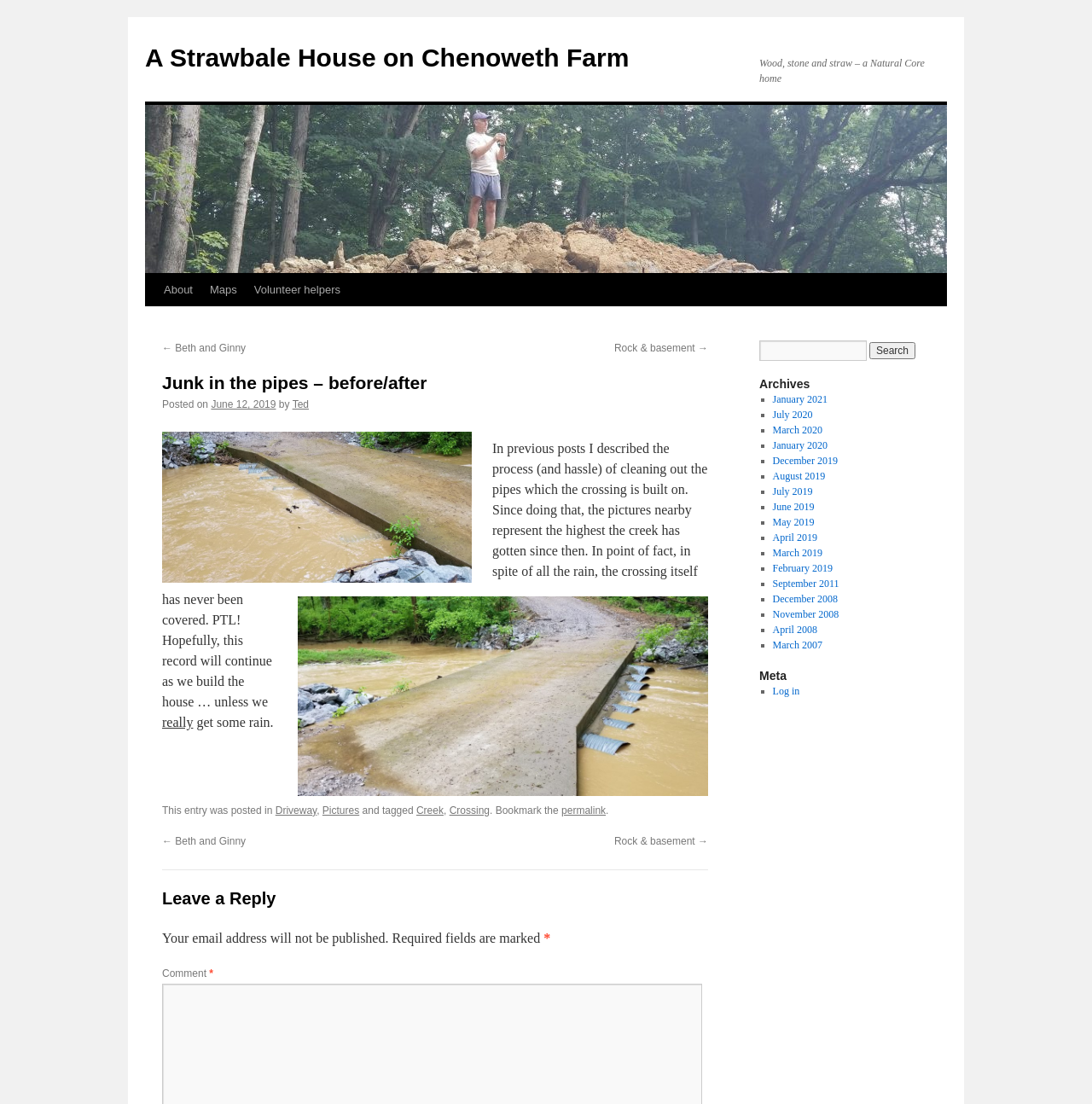Please reply with a single word or brief phrase to the question: 
What is the name of the house being built?

A Strawbale House